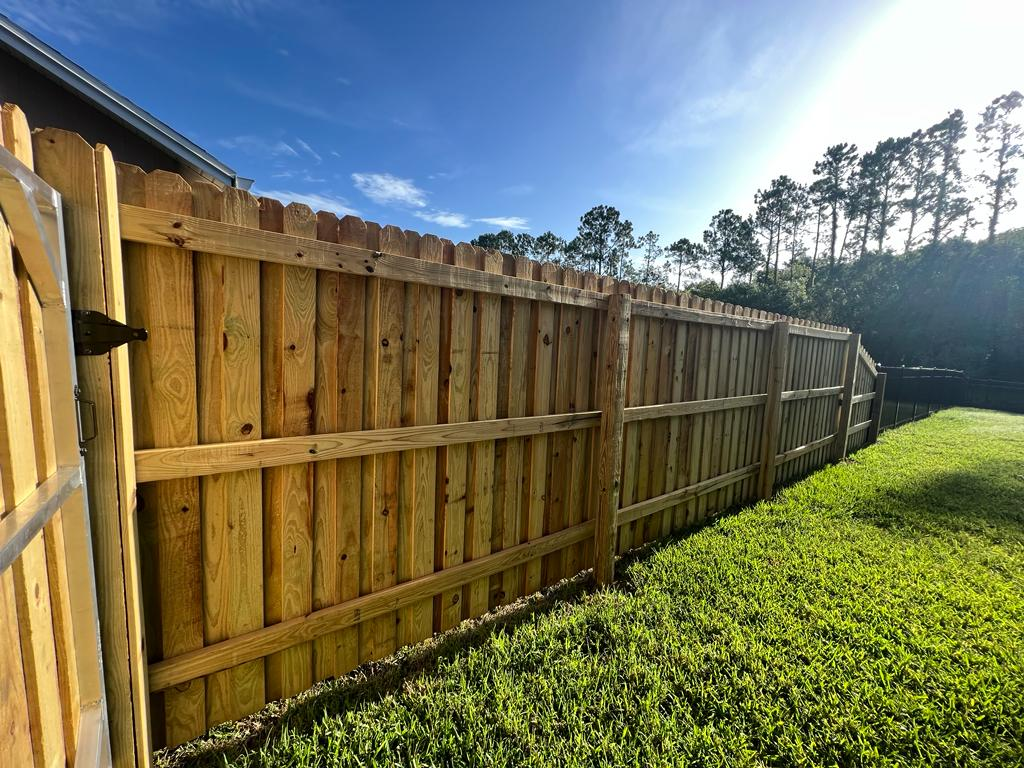What is visible on the left side of the fence?
From the image, respond using a single word or phrase.

A gate